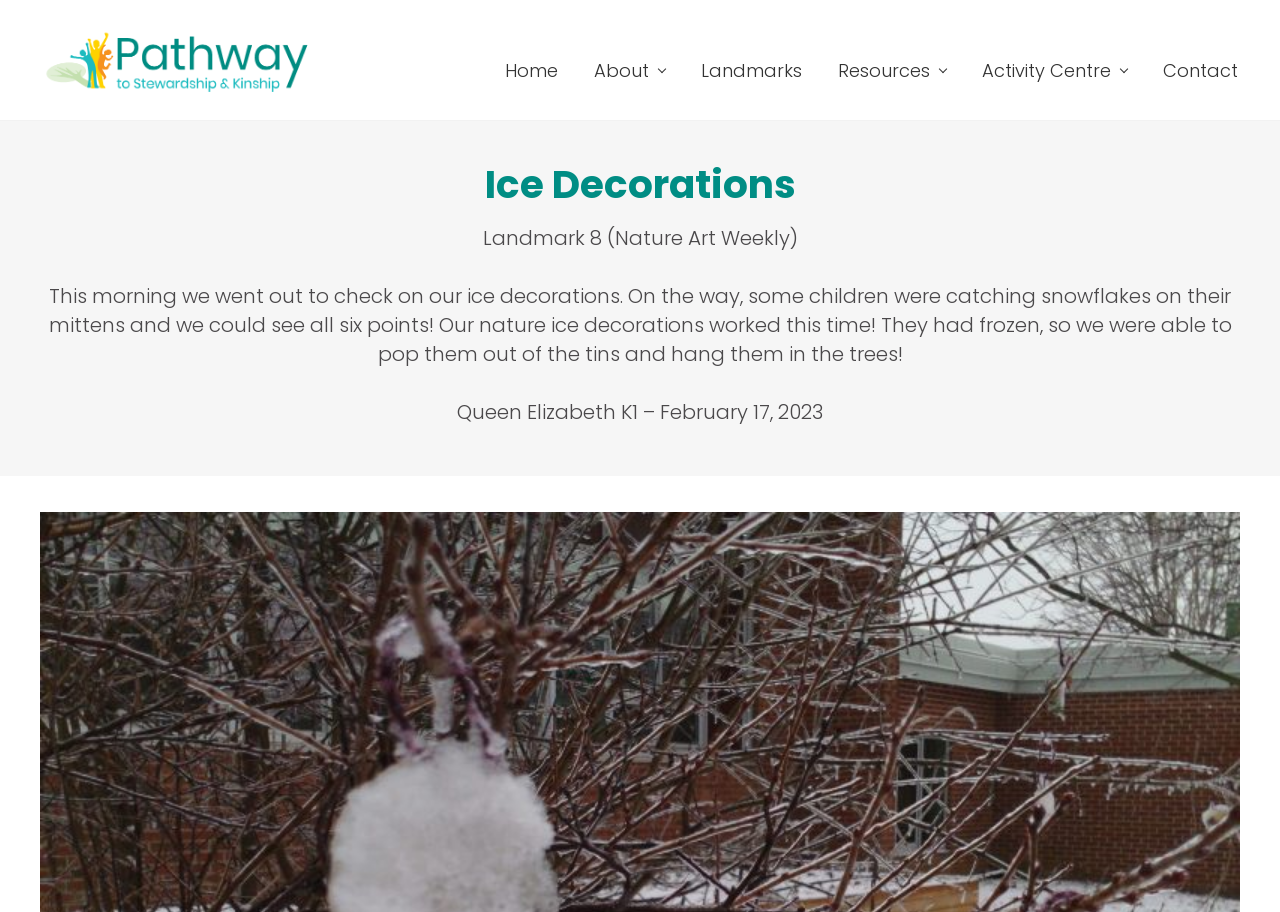Carefully examine the image and provide an in-depth answer to the question: What is the main topic of this webpage?

Based on the webpage content, especially the heading 'Ice Decorations' and the text 'This morning we went out to check on our ice decorations...', it is clear that the main topic of this webpage is about ice decorations.